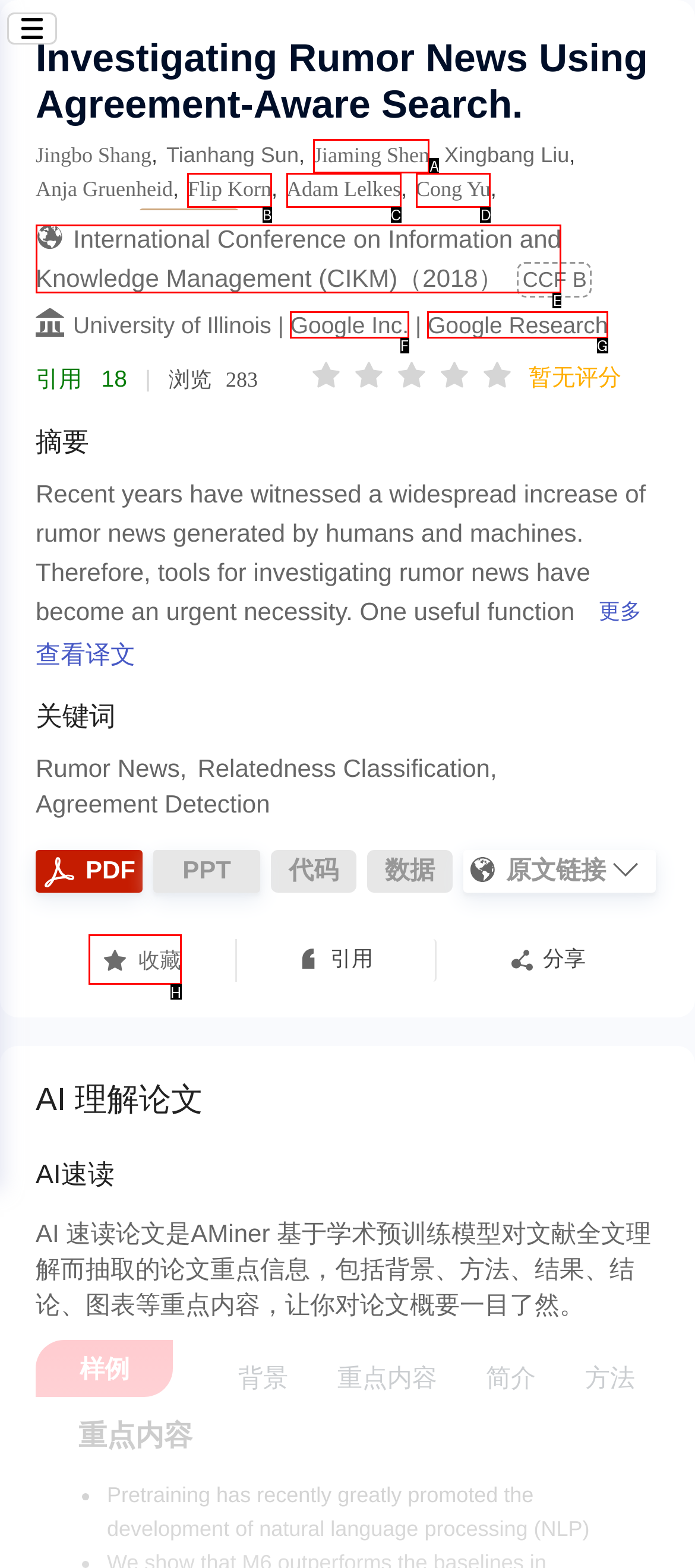Identify the correct UI element to click to achieve the task: Click the button to collect the article.
Answer with the letter of the appropriate option from the choices given.

H